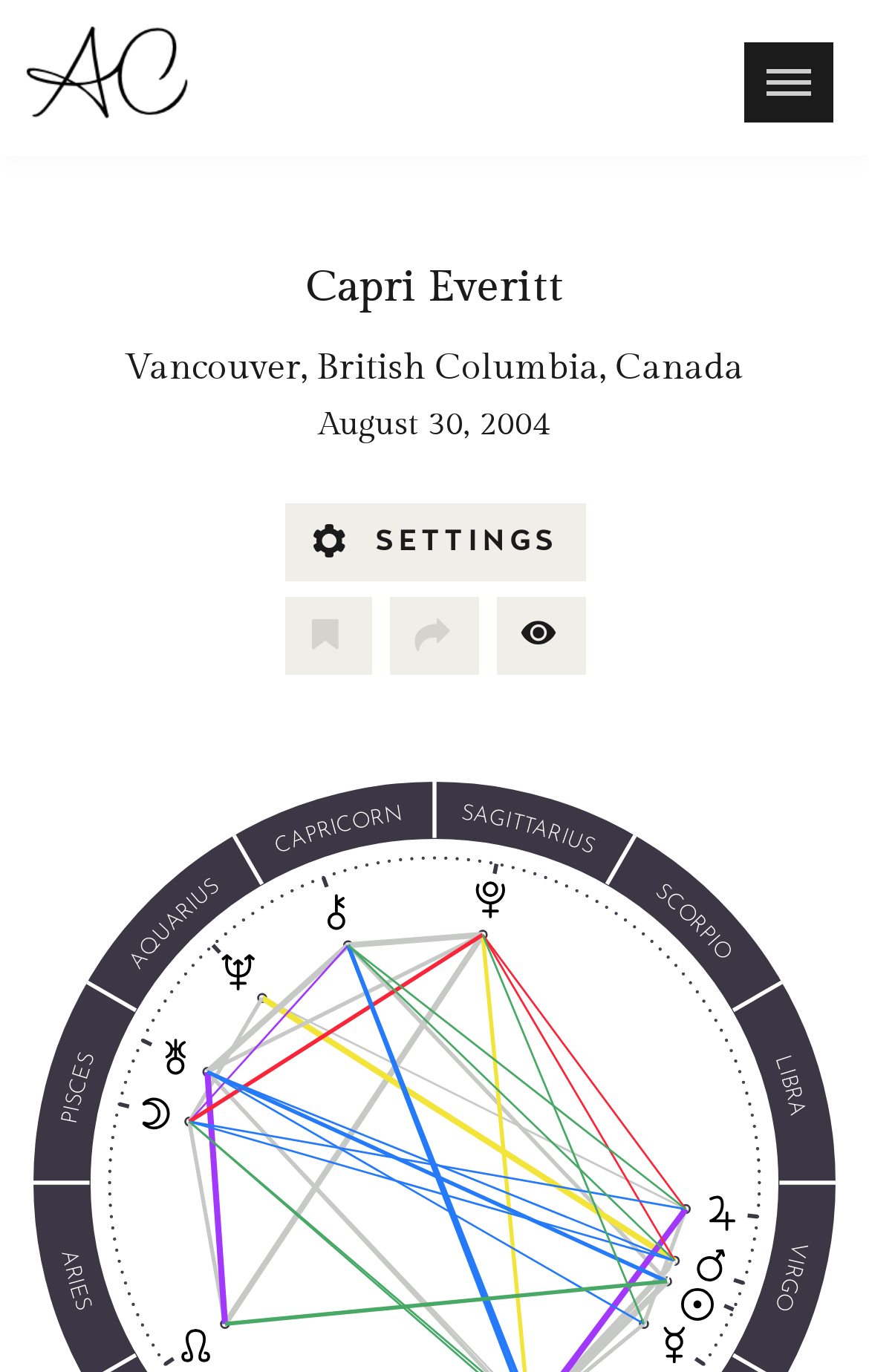How many disabled buttons are there on the webpage?
Using the screenshot, give a one-word or short phrase answer.

2